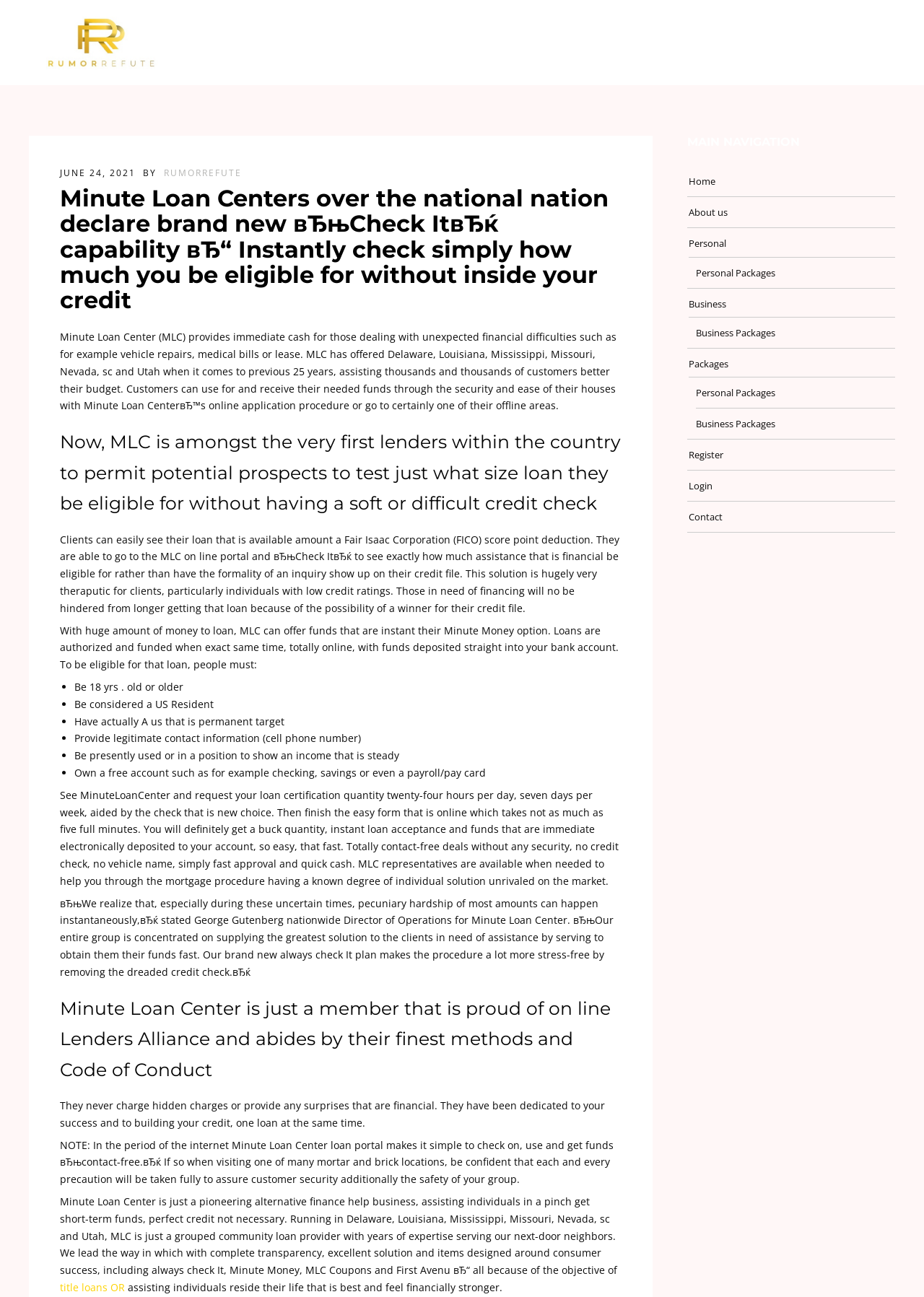Please provide a detailed answer to the question below by examining the image:
What is the name of the loan center?

I found the answer by looking at the heading element with the text 'Minute Loan Centers over the national nation declare brand new вЂњCheck ItвЂќ capability вЂ“ Instantly check simply how much you be eligible for without inside your credit' which indicates that the loan center is called Minute Loan Center.